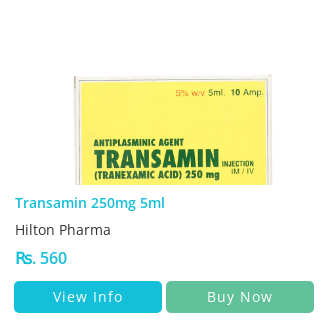What options are available to explore further details and purchase the product?
Refer to the image and answer the question using a single word or phrase.

View Info and Buy Now